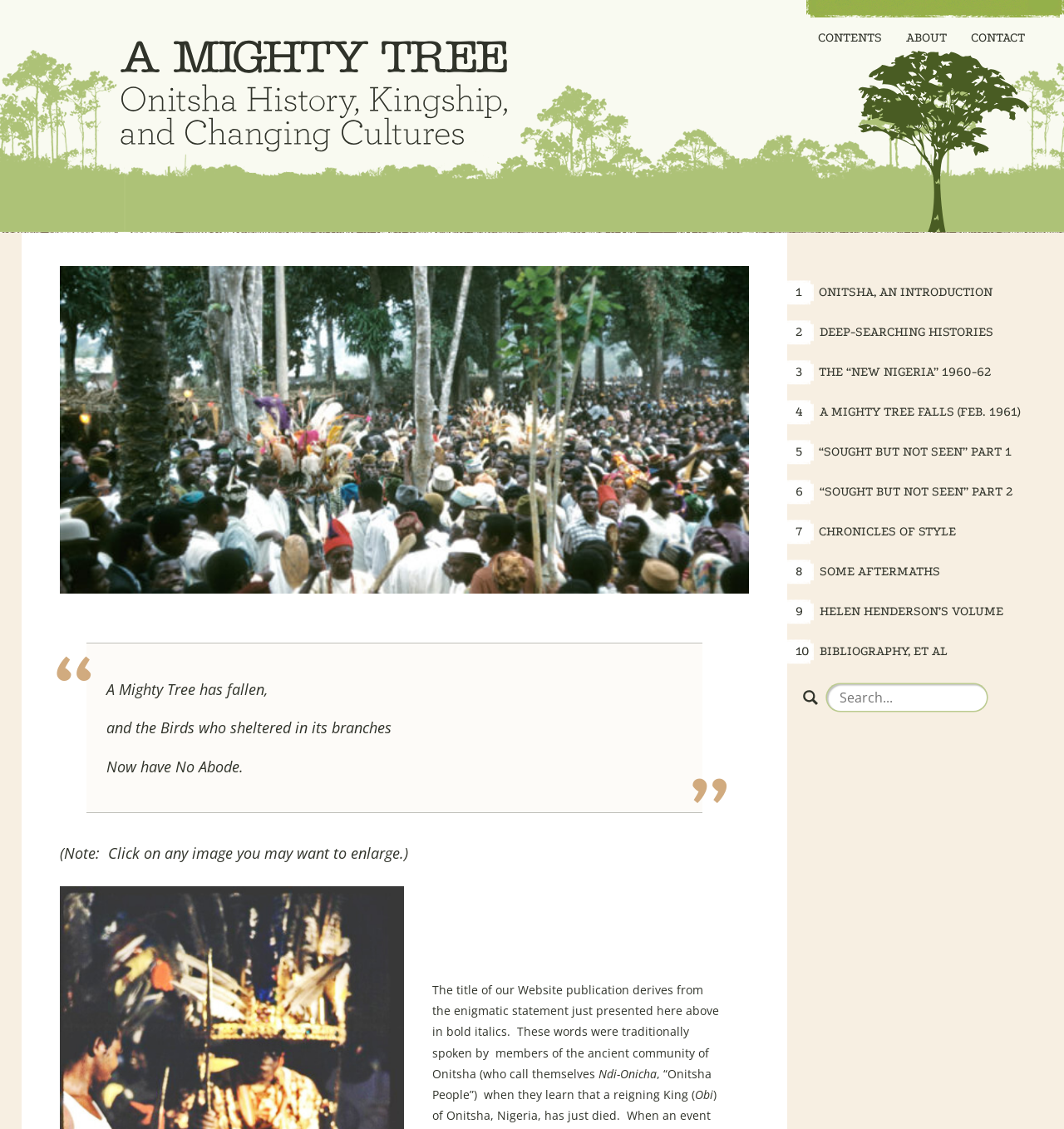Pinpoint the bounding box coordinates of the clickable element to carry out the following instruction: "Go to the 'ABOUT' page."

[0.844, 0.025, 0.897, 0.041]